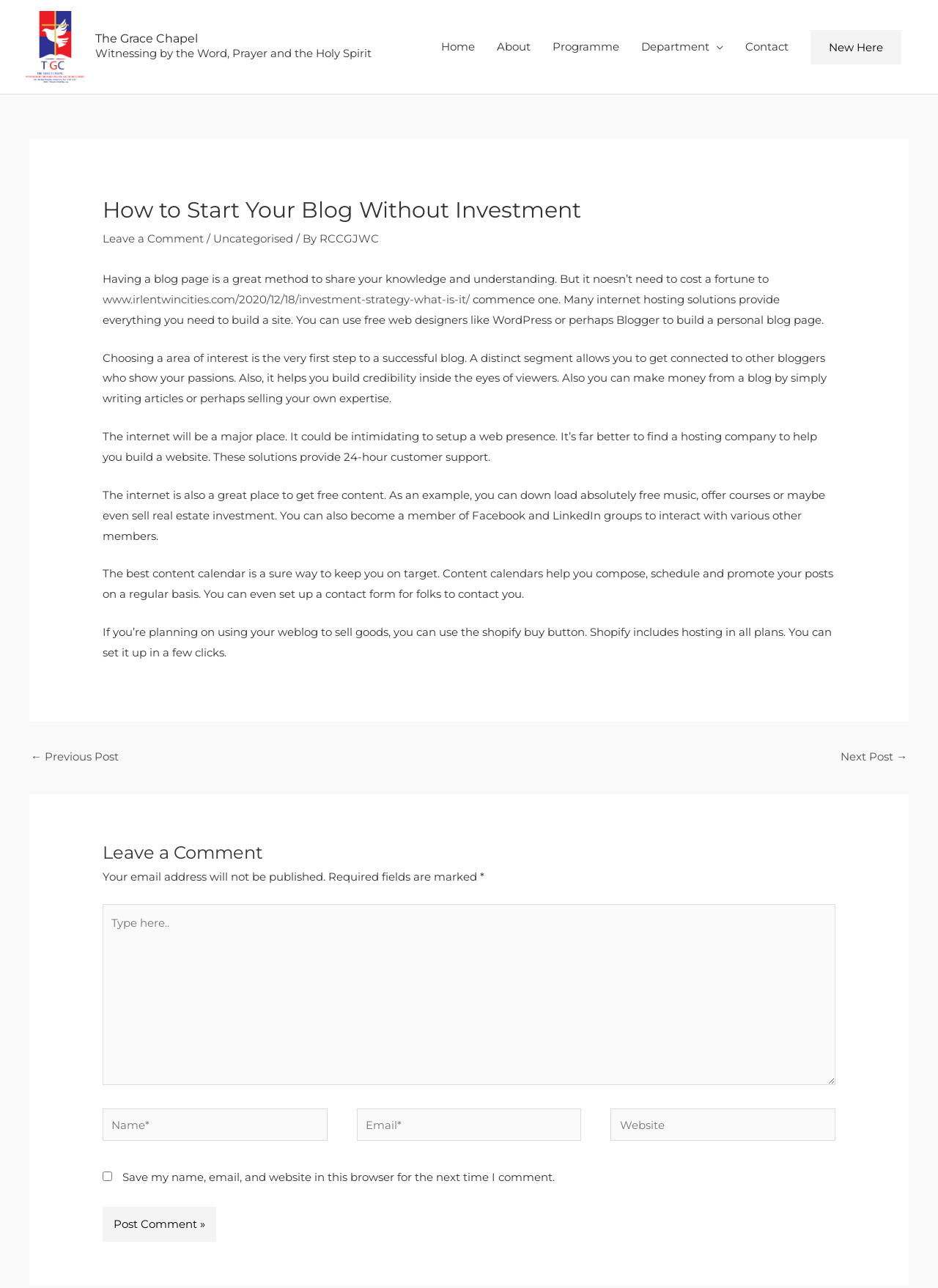Use a single word or phrase to answer the question: How can you make money from a blog?

By writing articles or selling expertise